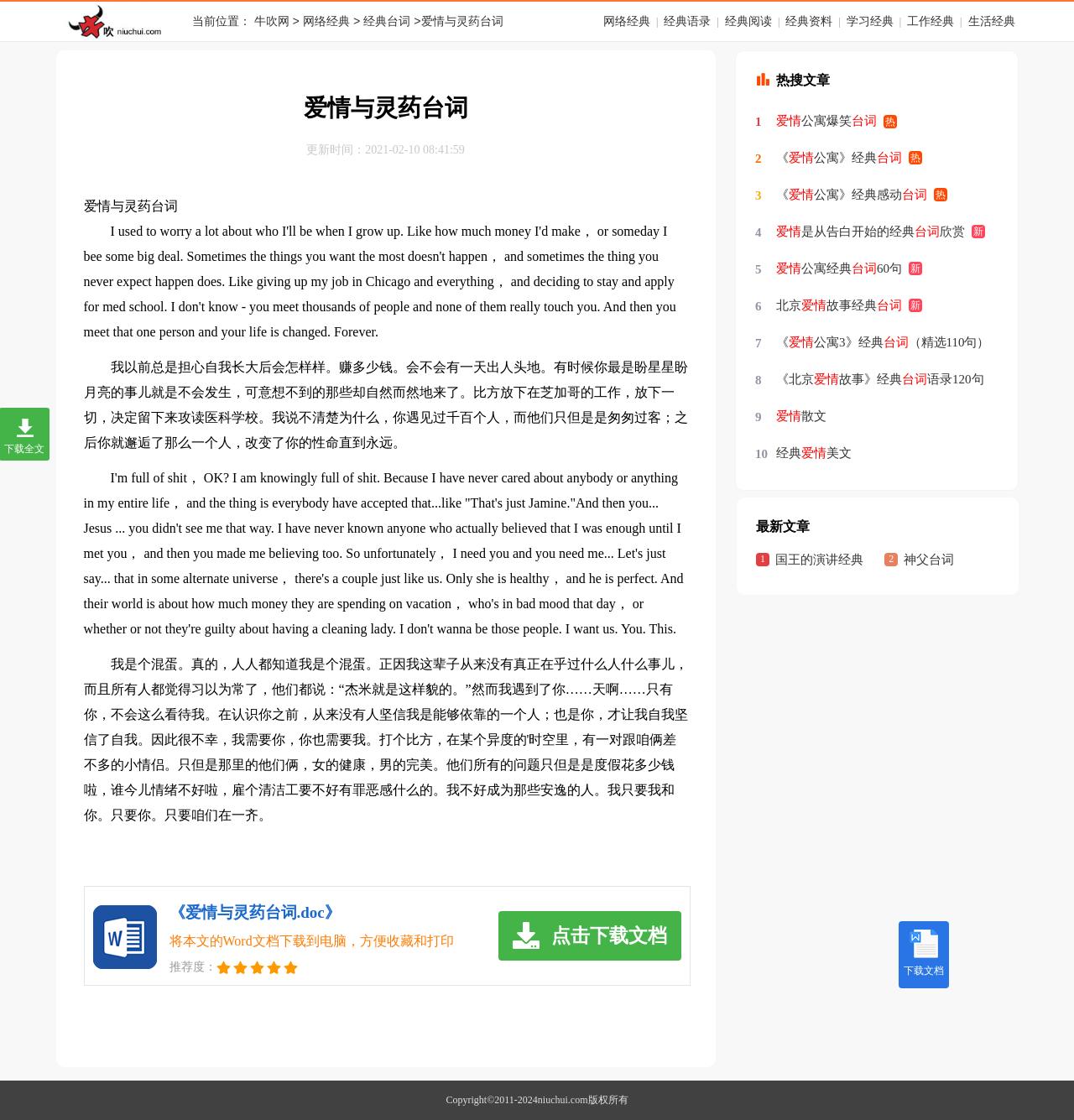Can you provide the bounding box coordinates for the element that should be clicked to implement the instruction: "Click the link to学习经典"?

[0.785, 0.013, 0.835, 0.025]